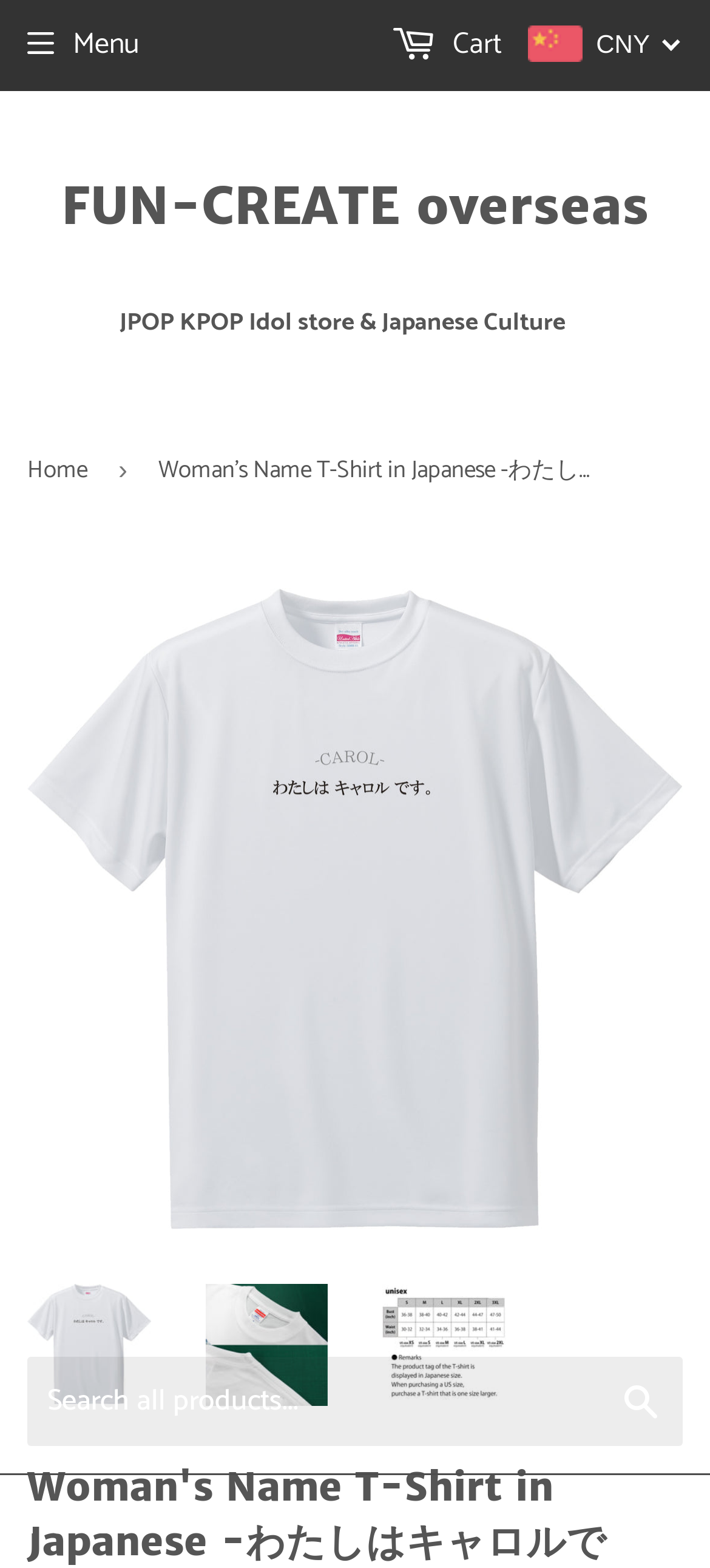Identify the bounding box coordinates of the clickable region to carry out the given instruction: "Search for products".

[0.846, 0.868, 0.962, 0.923]